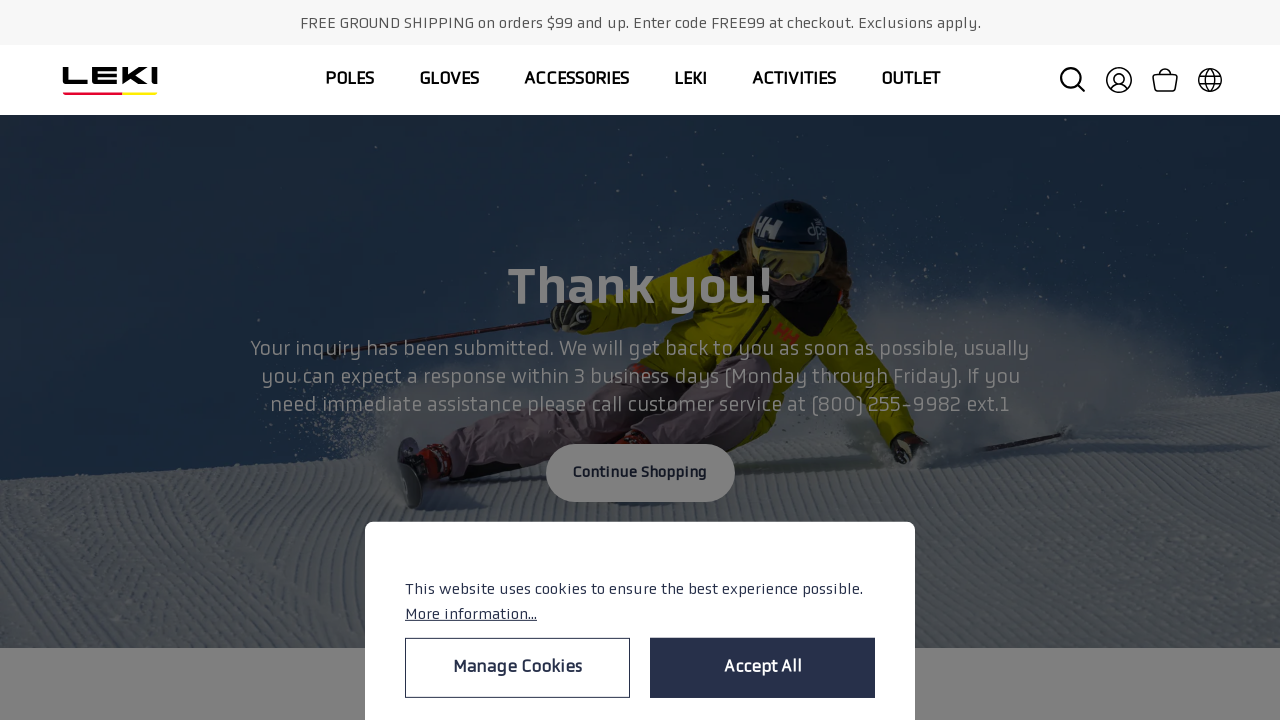Given the description: "Open search bar", determine the bounding box coordinates of the UI element. The coordinates should be formatted as four float numbers between 0 and 1, [left, top, right, bottom].

[0.828, 0.093, 0.848, 0.13]